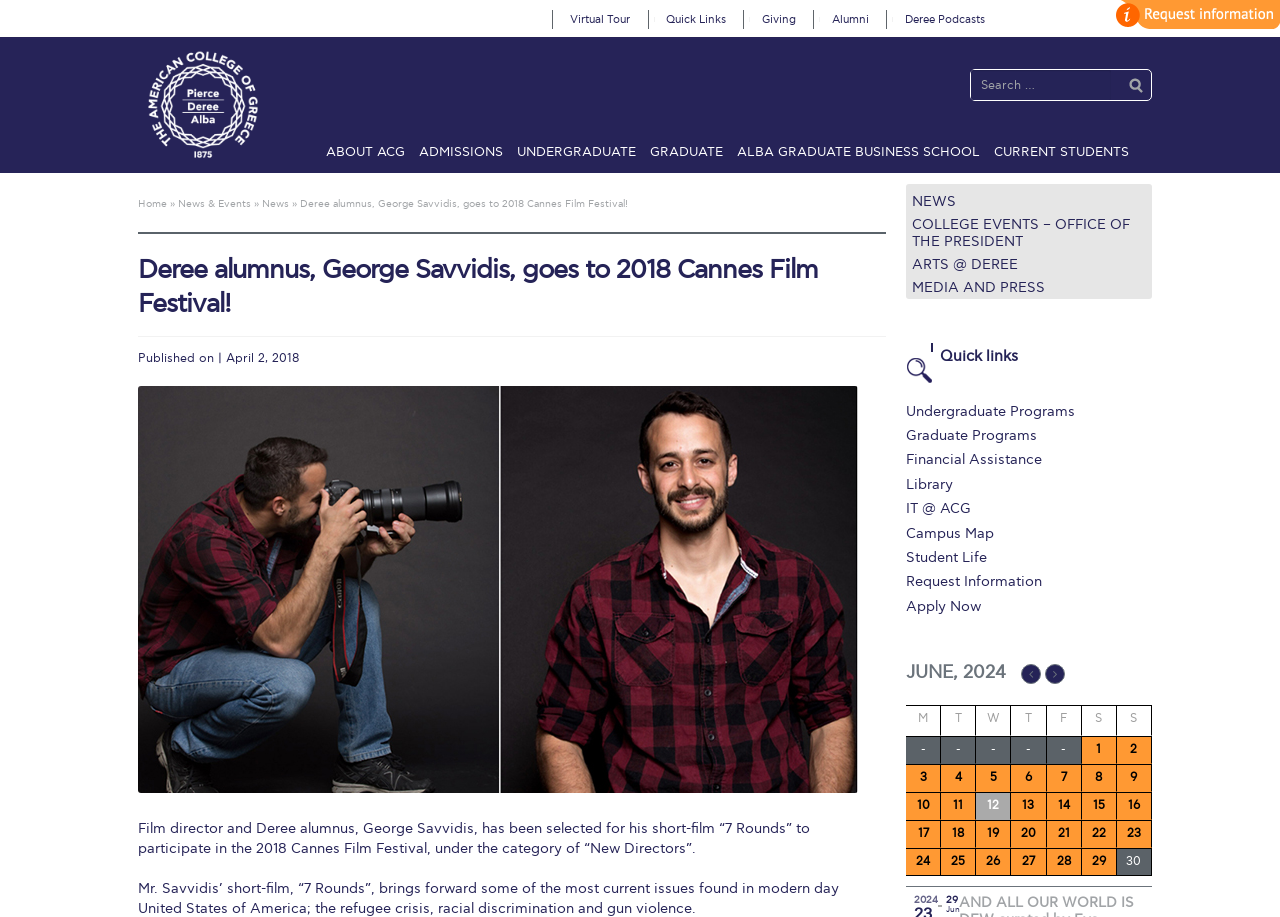Find the bounding box coordinates for the area that should be clicked to accomplish the instruction: "Check the news and events".

[0.26, 0.496, 0.338, 0.541]